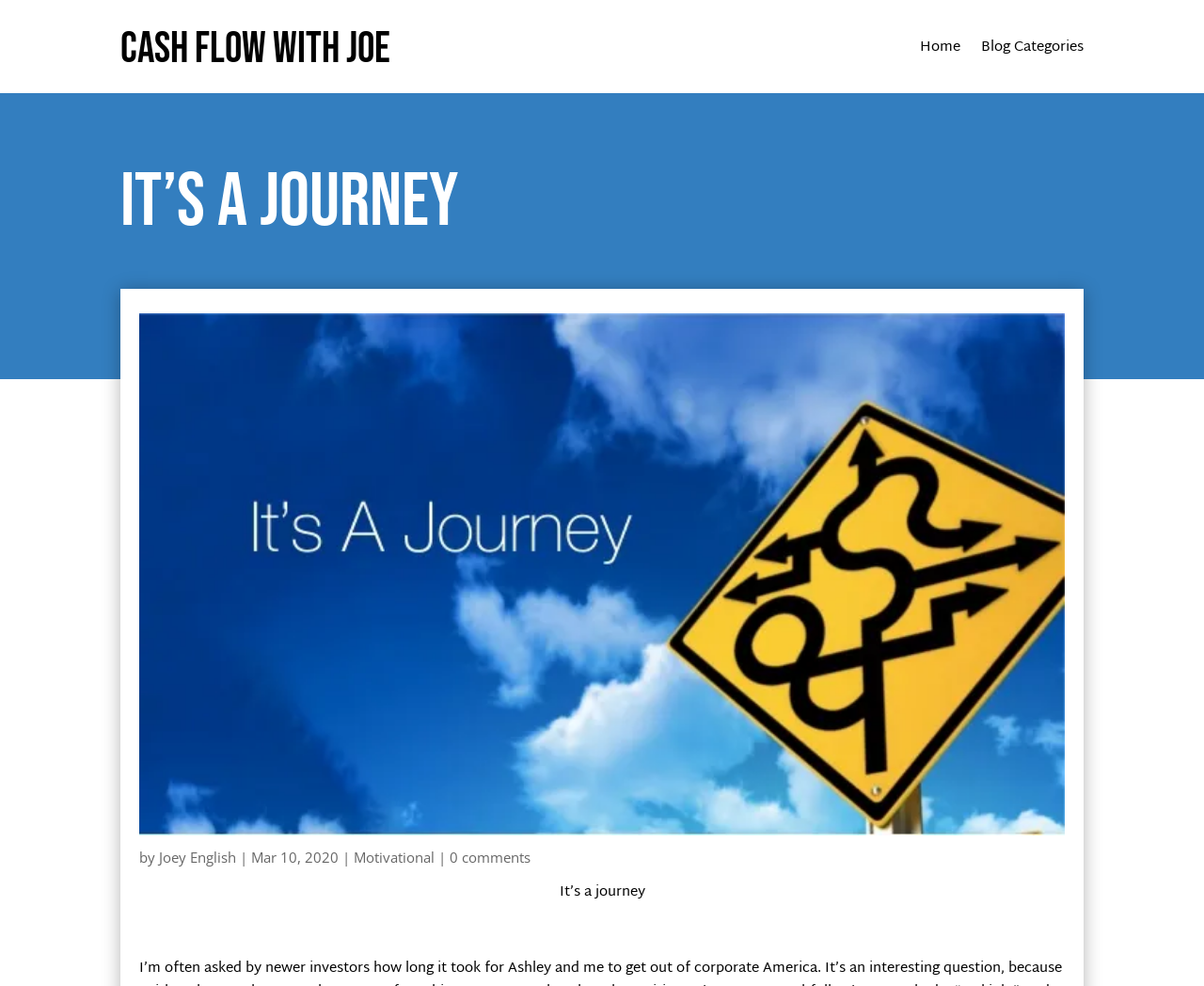Give a comprehensive overview of the webpage, including key elements.

The webpage is titled "It's a journey | Cash Flow With Joe" and features a prominent heading "Cash Flow With Joe" at the top left corner. Below this heading, there are two links, "Home" and "Blog Categories", positioned side by side, with "Home" on the left and "Blog Categories" on the right.

The main content of the webpage is headed by a title "It's a journey" located at the top center of the page. Below this title, there is a large image that takes up most of the width of the page. 

To the right of the image, there is a section with text "by" followed by a link to "Joey English", then a vertical bar, and finally the date "Mar 10, 2020". Below this section, there are two links, "Motivational" and "0 comments", positioned side by side.

At the bottom of the page, there is a repeated title "It's a journey" and a small, almost invisible text element containing a non-breaking space character.